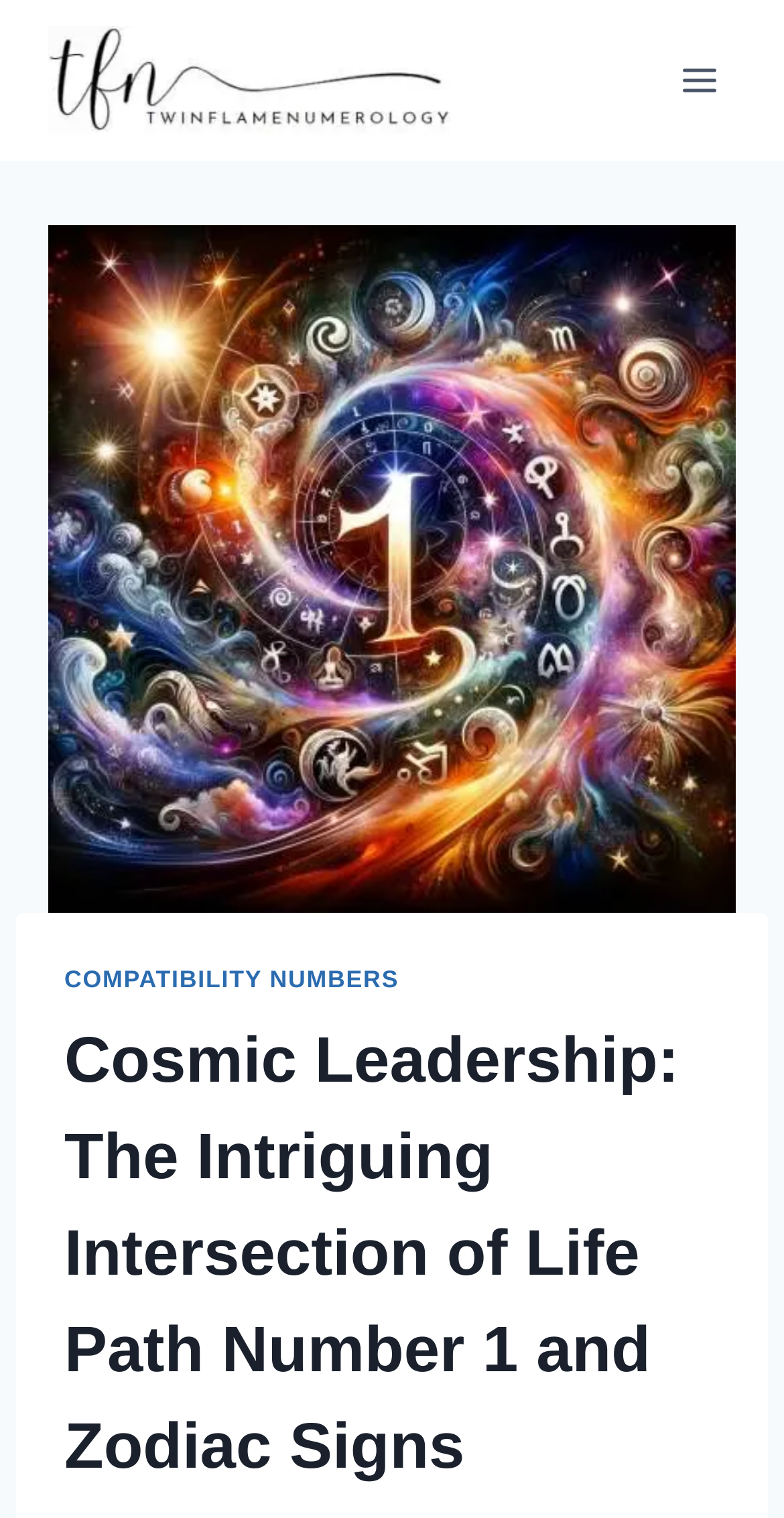Give a one-word or short phrase answer to this question: 
What is the theme of the image?

Astrology and numerology